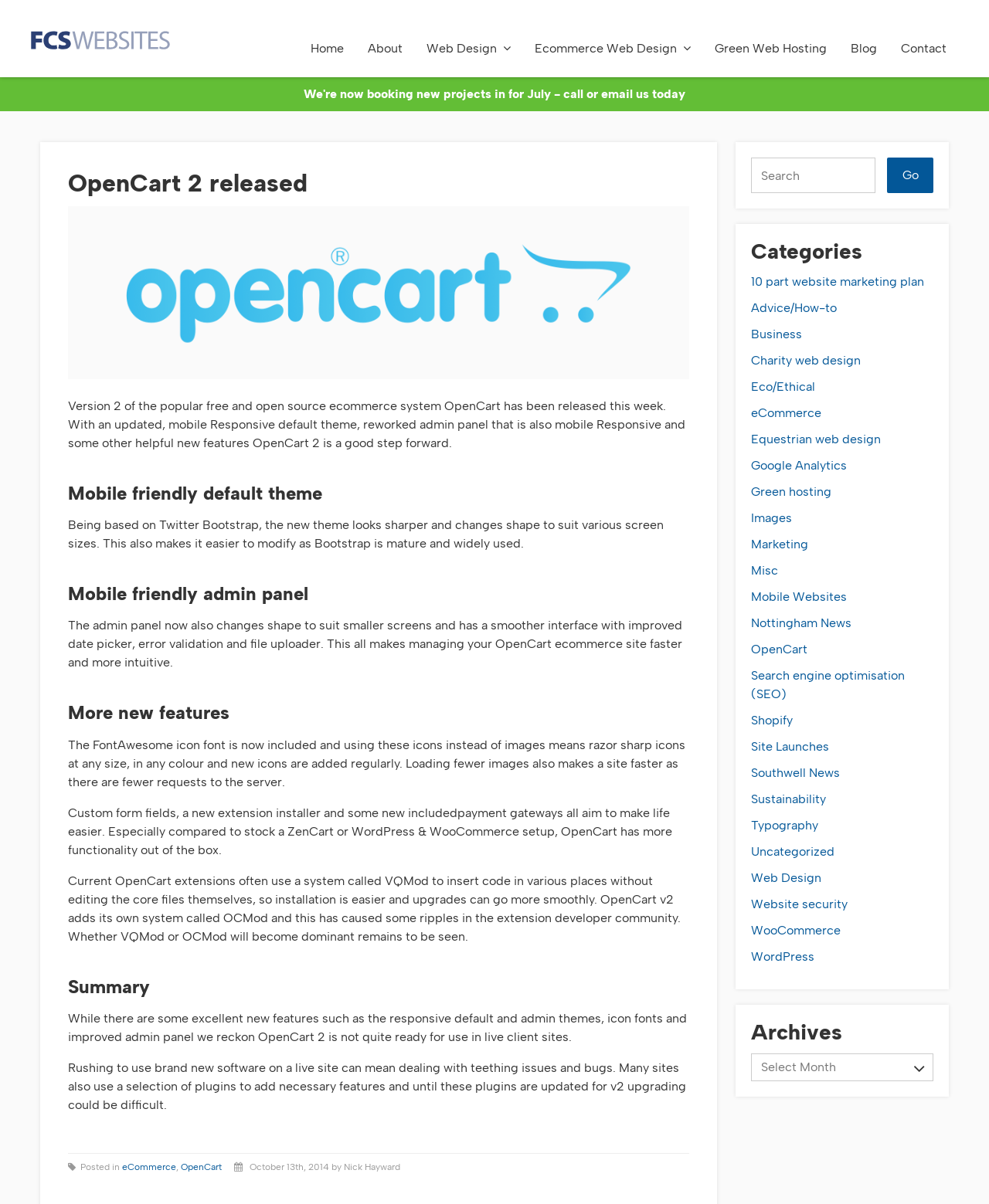What is the benefit of using FontAwesome icon font?
Respond to the question with a single word or phrase according to the image.

Razor sharp icons